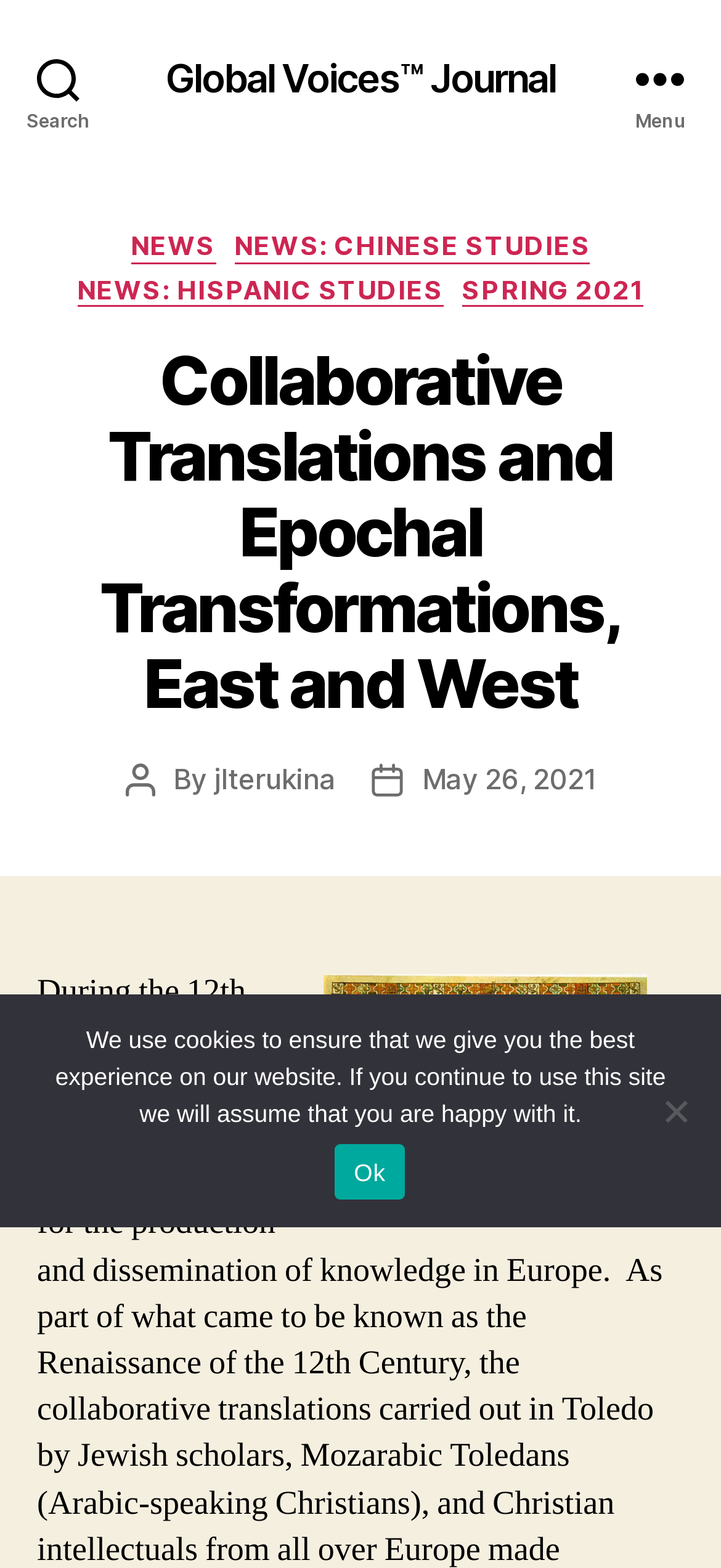Please provide the bounding box coordinates for the element that needs to be clicked to perform the instruction: "View jlterukina's profile". The coordinates must consist of four float numbers between 0 and 1, formatted as [left, top, right, bottom].

[0.297, 0.486, 0.465, 0.508]